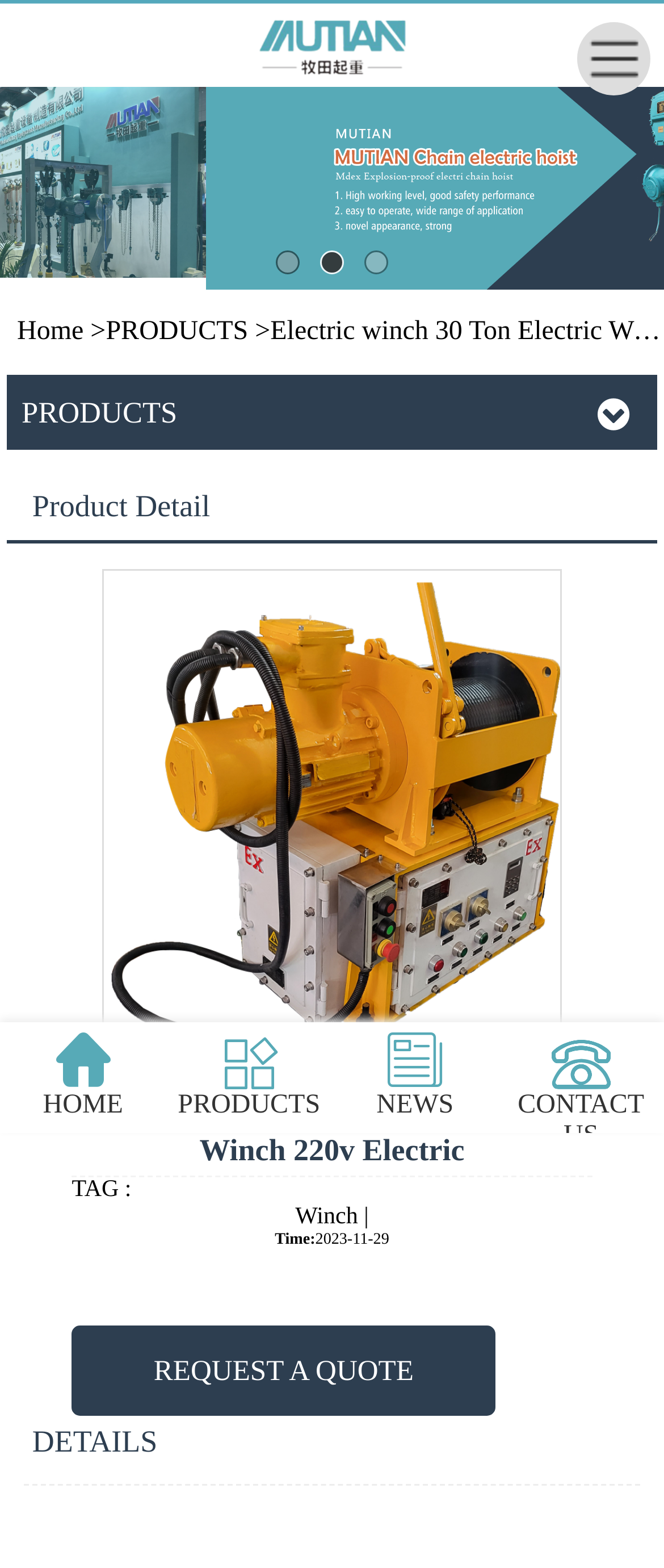Respond with a single word or phrase:
What is the time mentioned on the page?

2023-11-29